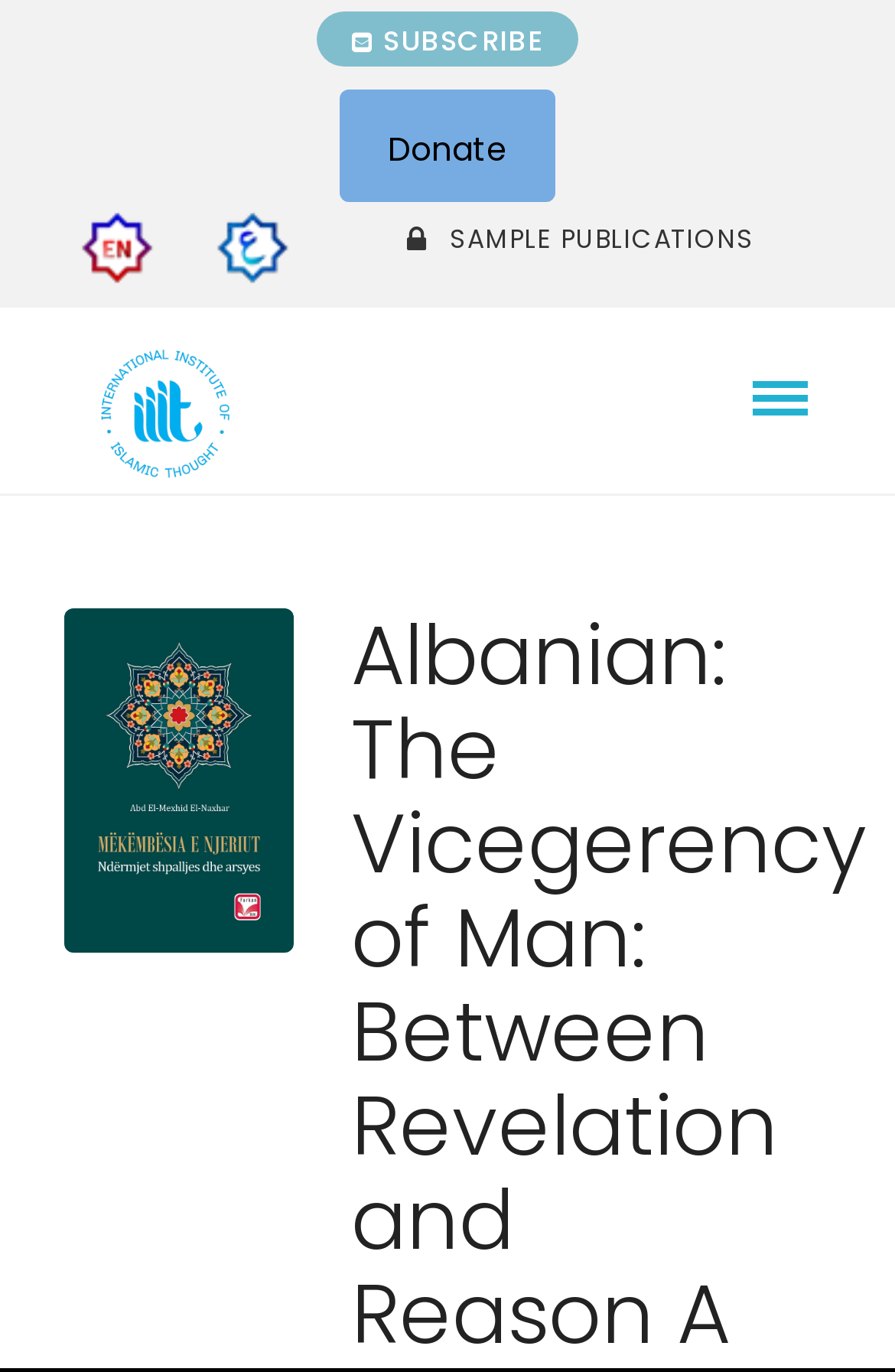Answer the following query concisely with a single word or phrase:
How many language options are available?

2